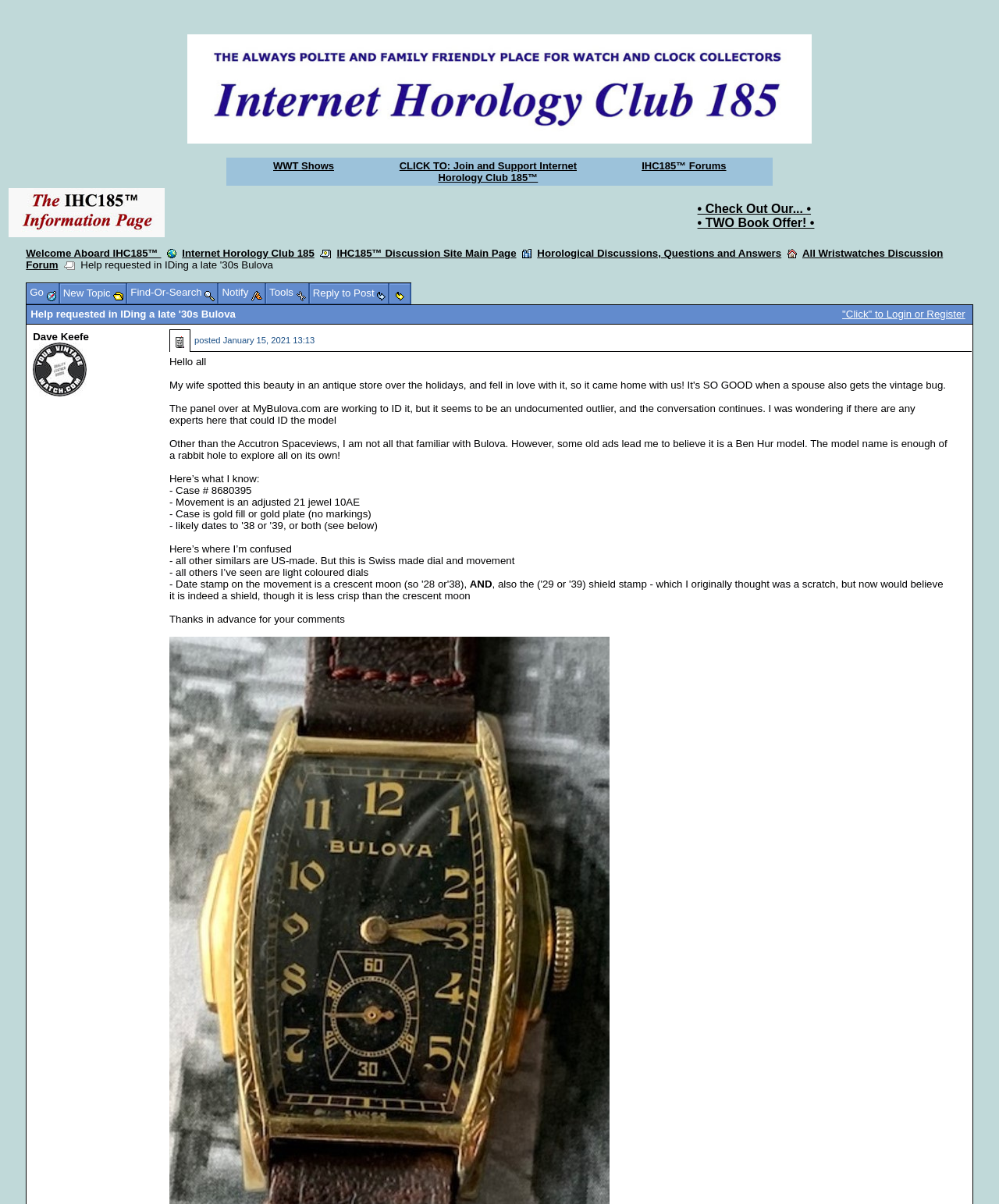Please identify the bounding box coordinates of the clickable element to fulfill the following instruction: "Create a new topic". The coordinates should be four float numbers between 0 and 1, i.e., [left, top, right, bottom].

[0.06, 0.235, 0.128, 0.252]